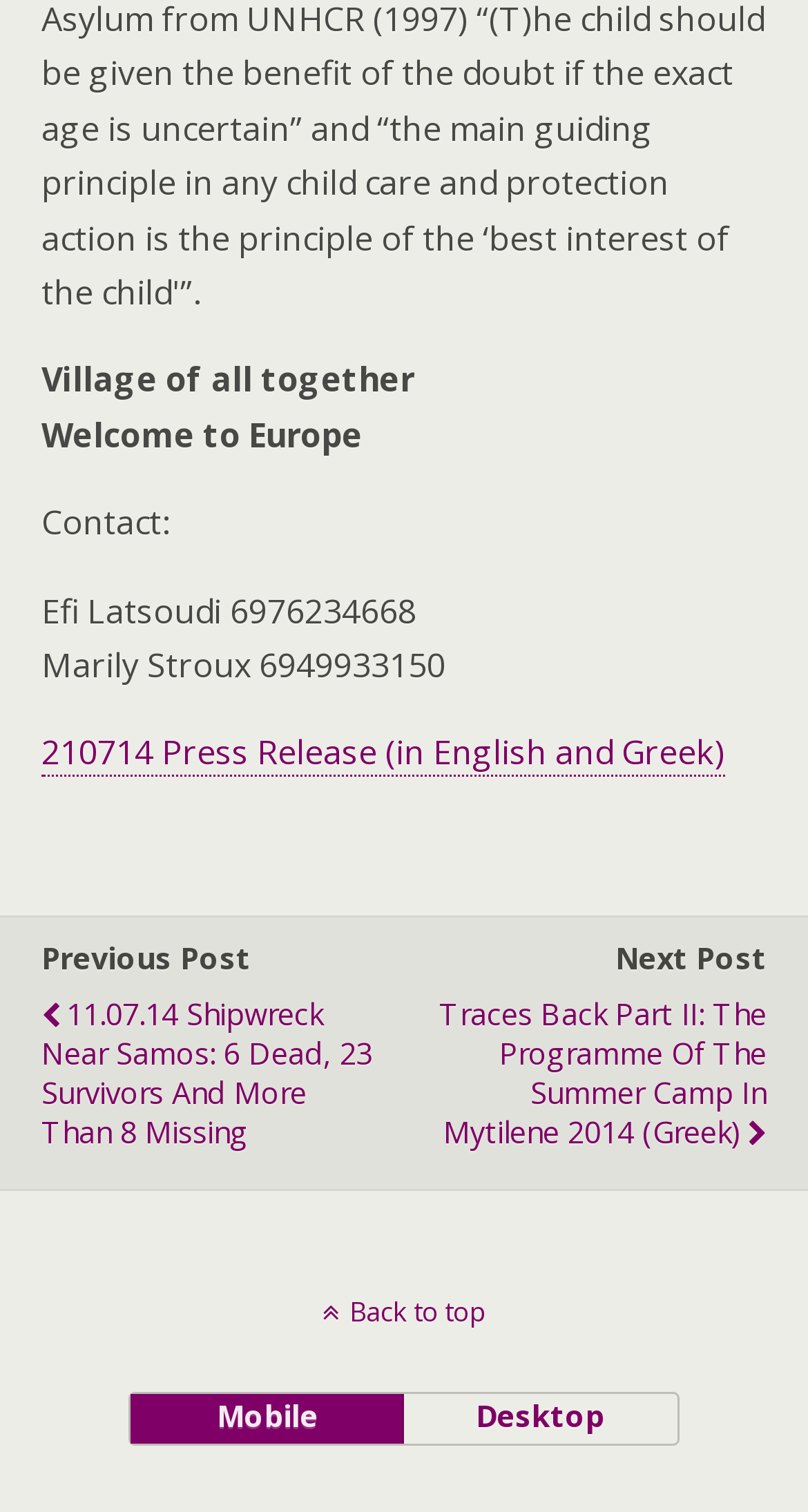Please provide a comprehensive response to the question below by analyzing the image: 
How many posts are adjacent to the current one?

I found two links on the webpage, 'Previous Post' and 'Next Post', which suggest that there are two posts adjacent to the current one, so the answer is 2.